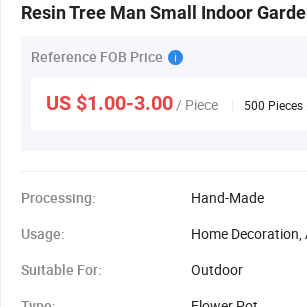Offer an in-depth description of the image.

This image features the "Resin Tree Man Small Indoor Garden Flower Pot Planter," showcasing its whimsical design as an artistic addition to home decor. Perfect for outdoor use, this hand-made flower pot captures a playful nature theme, ideal for bringing life to any garden space. Priced between $1.00 and $3.00 per piece, with a minimum order of 500 pieces, it appeals to both individual buyers and bulk purchasers. The planter is categorized as a flower pot and is designed in an animal shape, enhancing its charm and uniqueness.